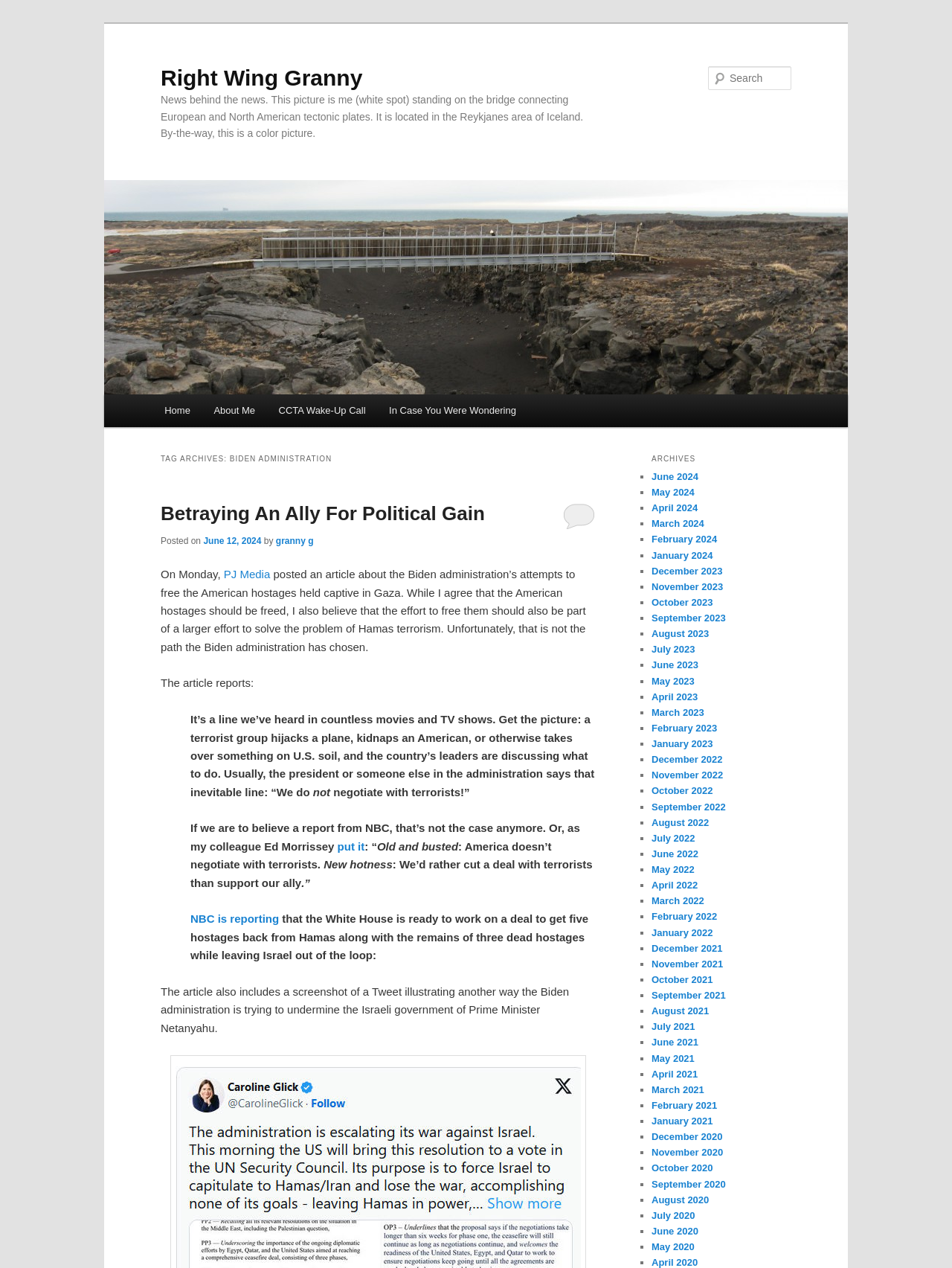Please determine the bounding box coordinates of the area that needs to be clicked to complete this task: 'Go to Home page'. The coordinates must be four float numbers between 0 and 1, formatted as [left, top, right, bottom].

[0.16, 0.311, 0.212, 0.337]